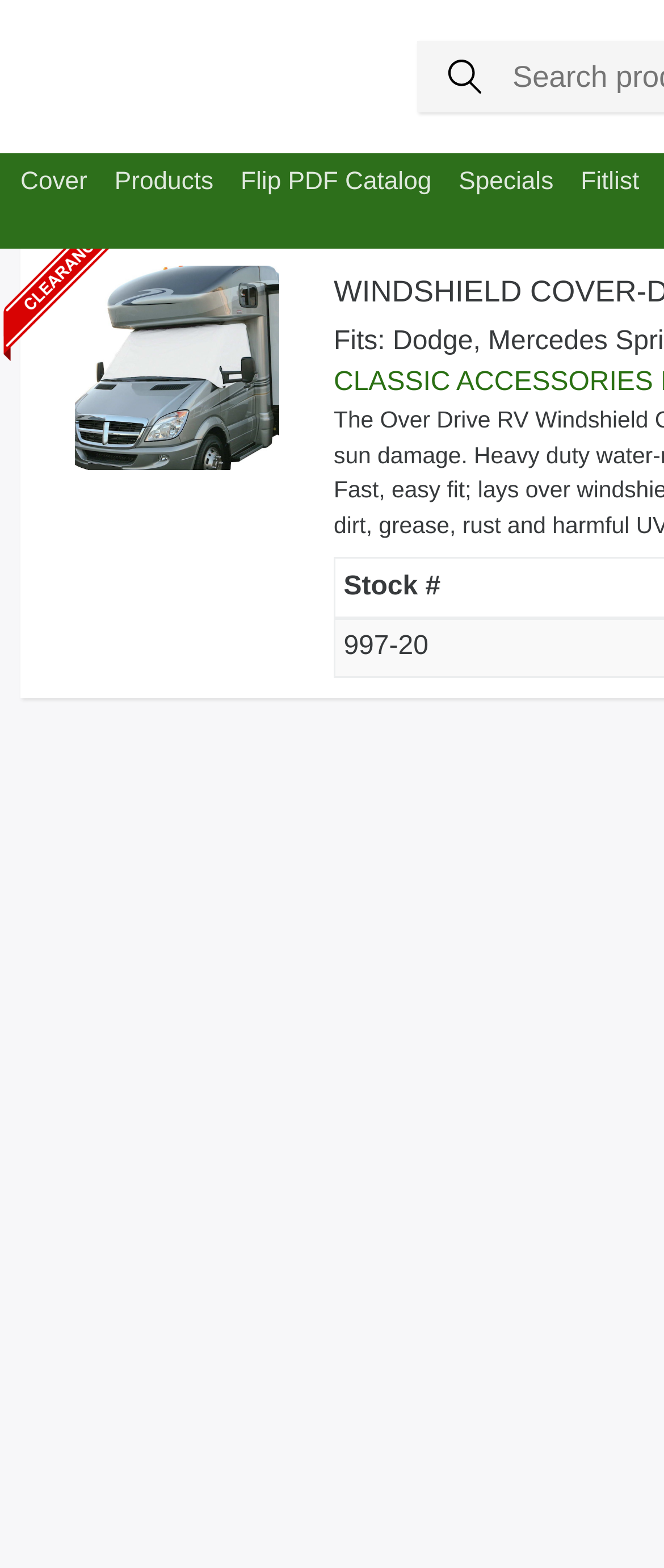Answer the question with a brief word or phrase:
What is the position of the 'Fitlist' link?

Top right